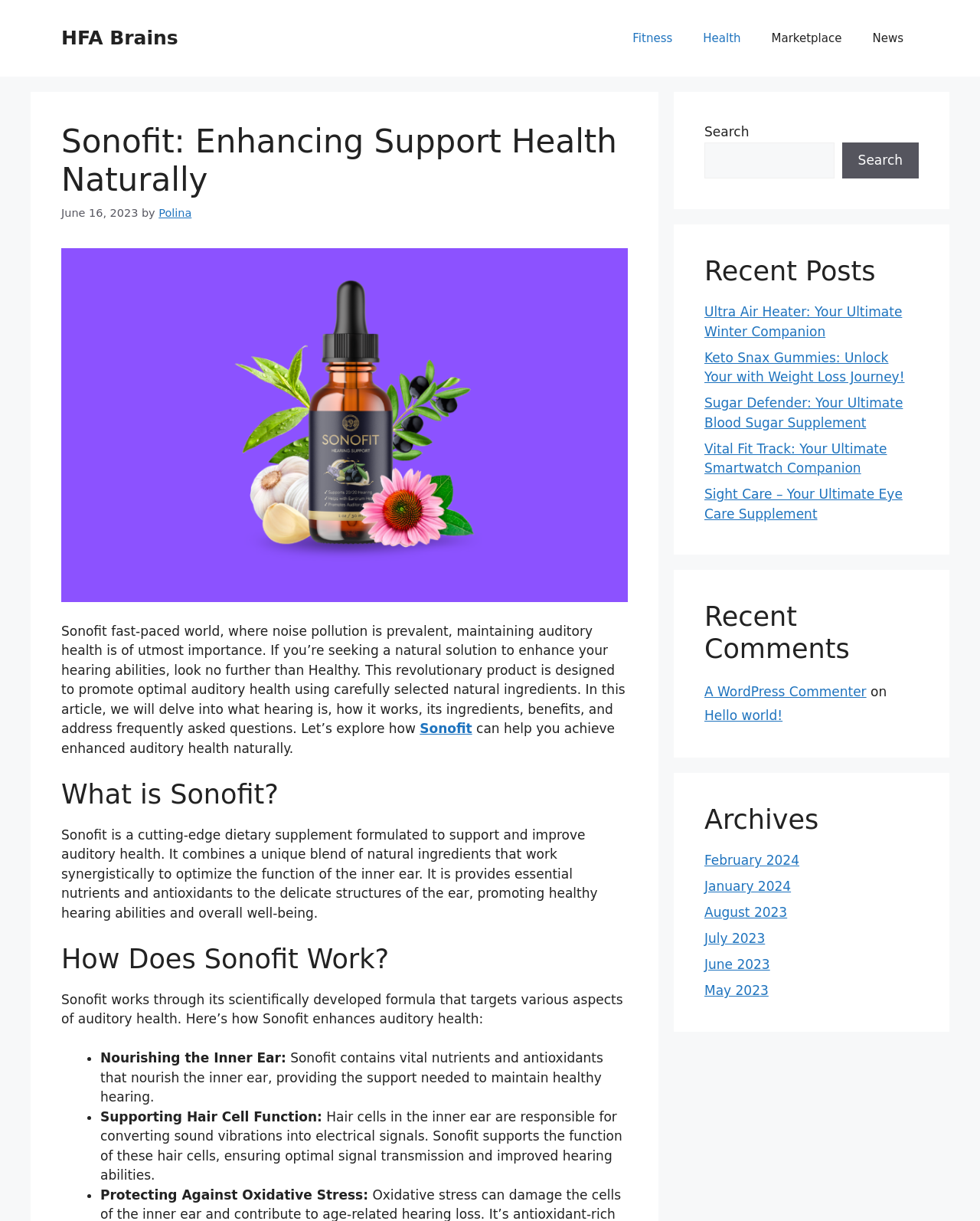How many recent posts are listed?
Based on the image content, provide your answer in one word or a short phrase.

5